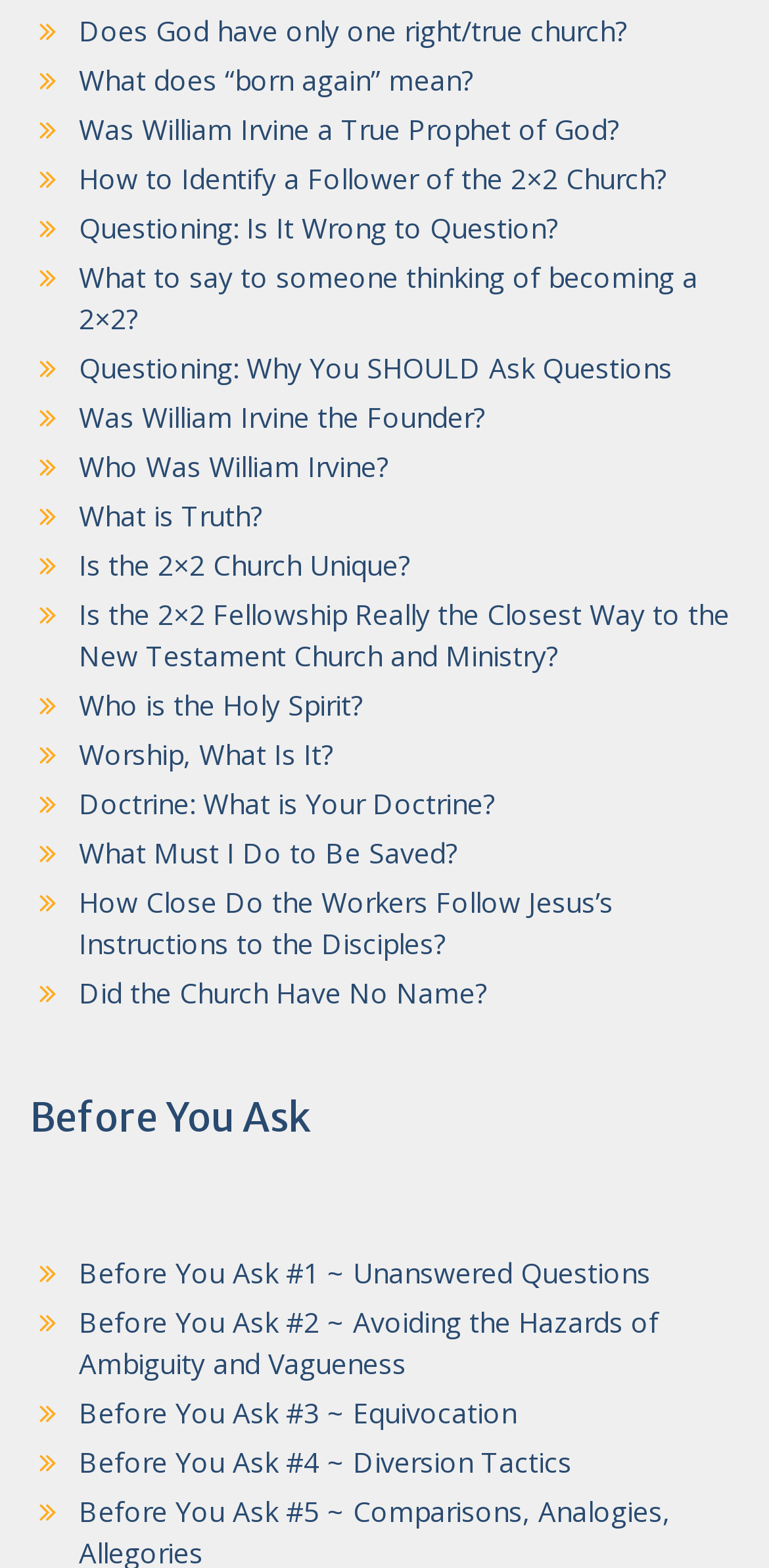Give a one-word or phrase response to the following question: Are the links on the webpage organized in a specific order?

No